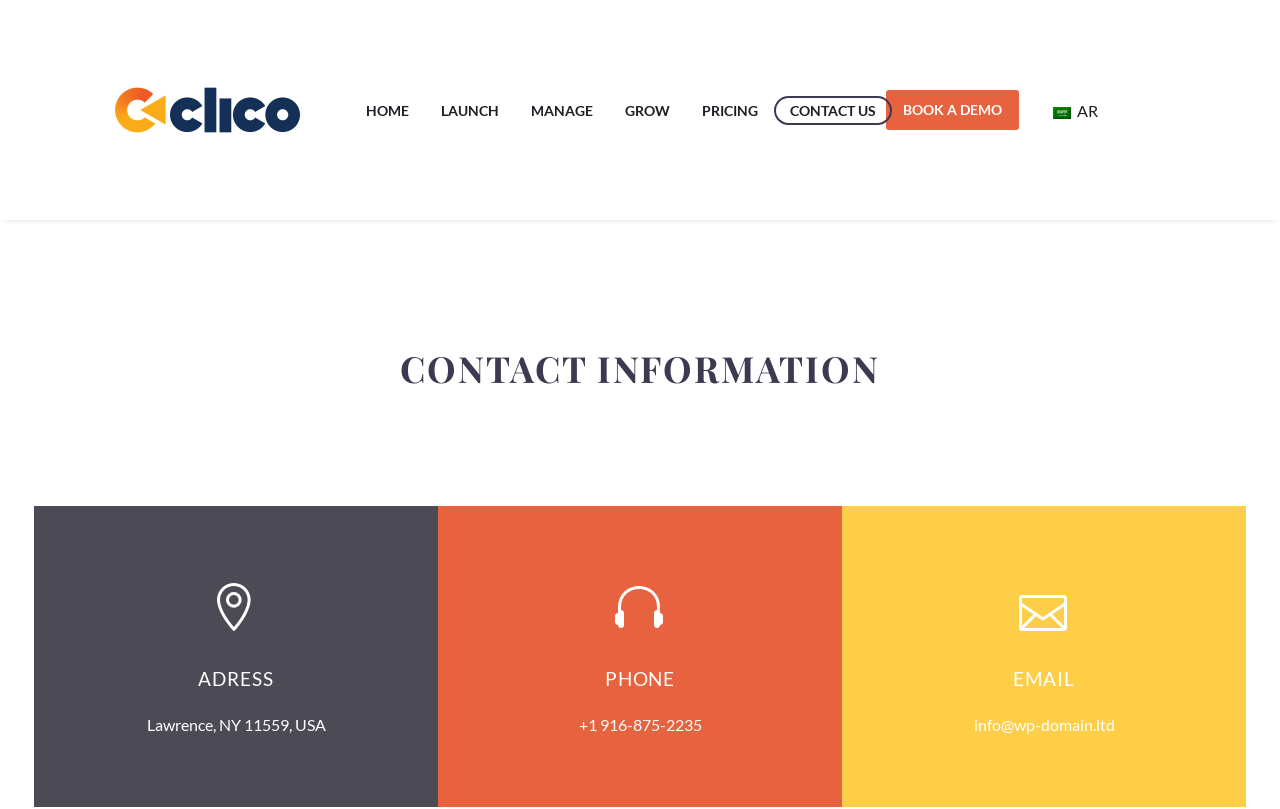Use a single word or phrase to answer the question:
What is the address of the company?

Lawrence, NY 11559, USA